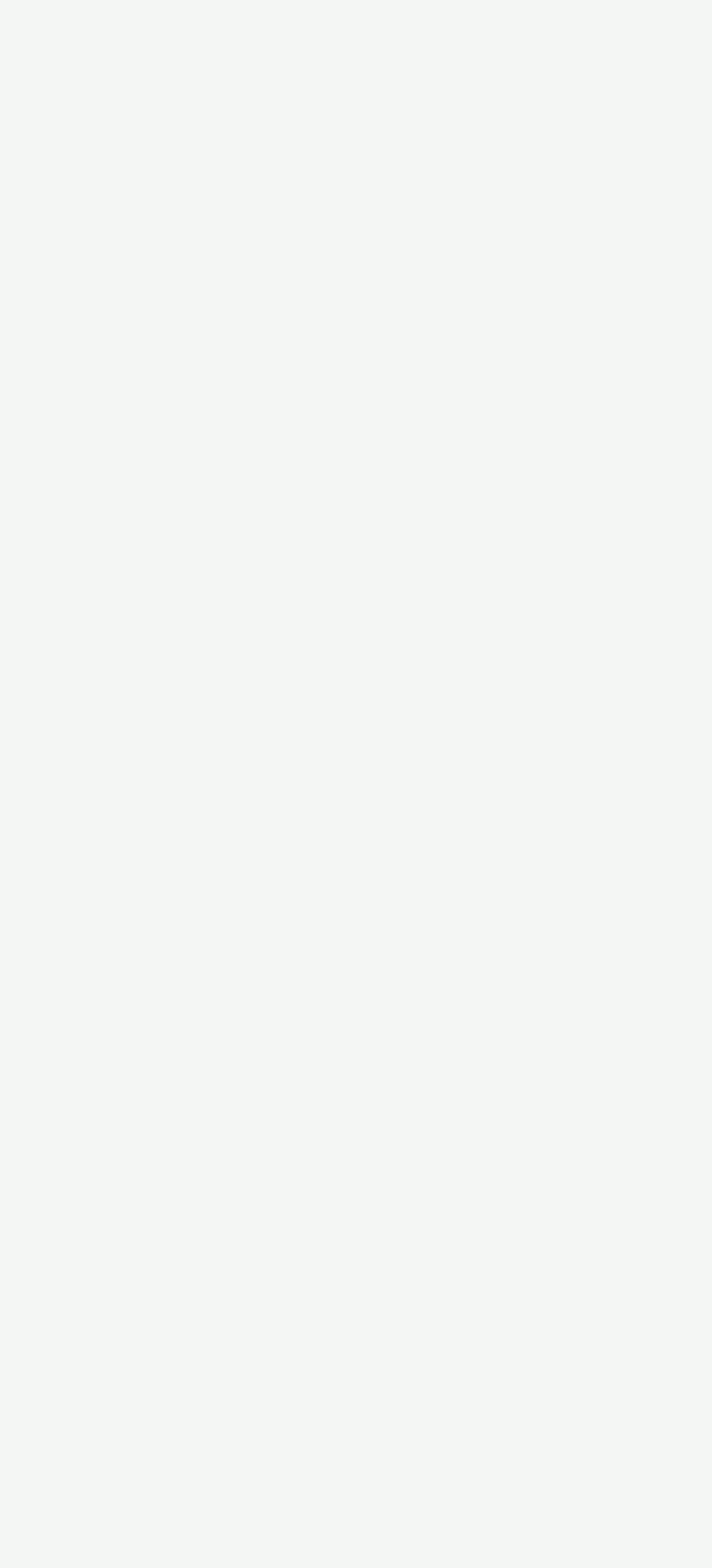What are the quick links available?
Please provide a comprehensive answer based on the contents of the image.

The quick links can be found in the 'Footer Widget 3' section, under the 'Quick Links' heading. There are four links: 'Shop Now', 'know more About Us', 'Visit Store', and 'Let’s Connect'.